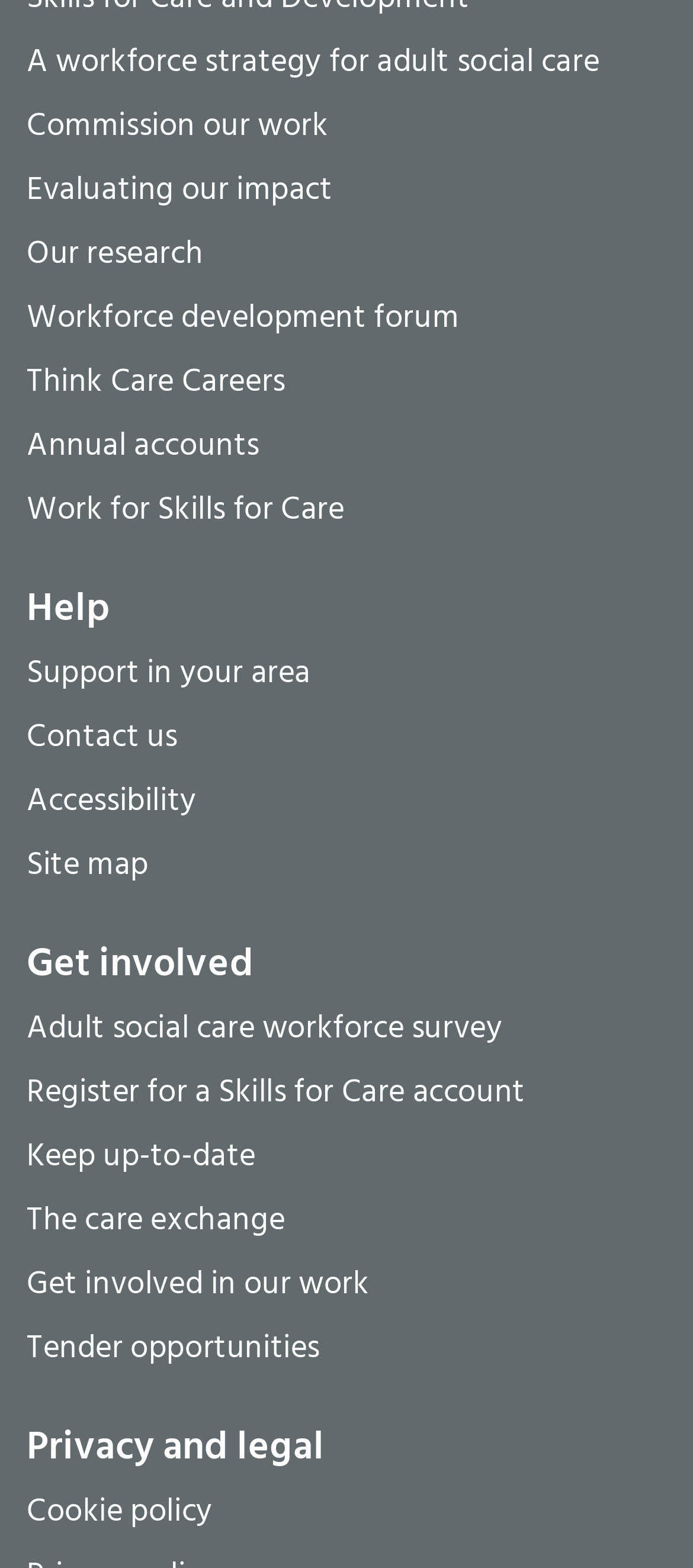Use a single word or phrase to answer the following:
What is the last link on the webpage?

Cookie policy